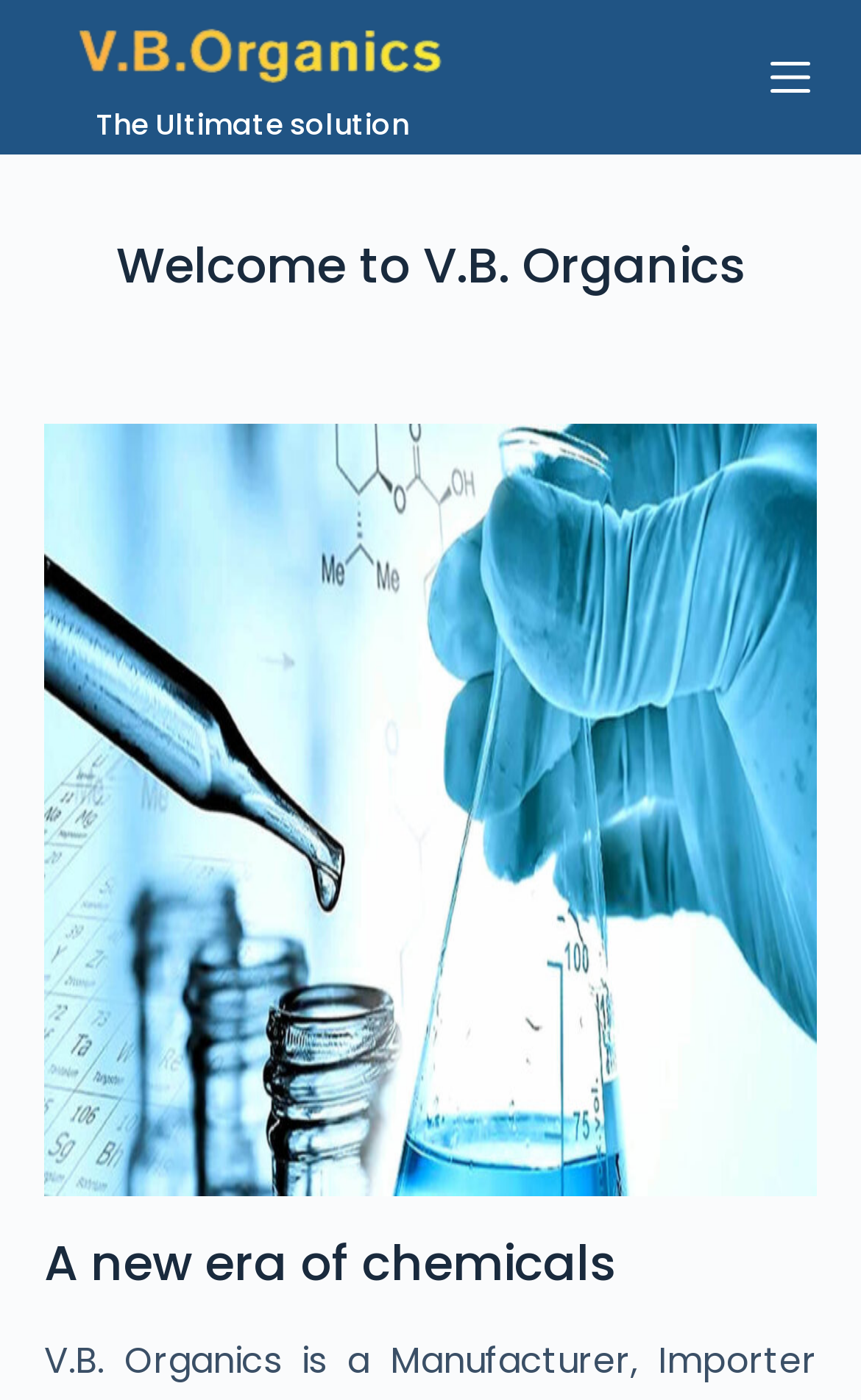Please answer the following query using a single word or phrase: 
What is the slogan or tagline?

The Ultimate solution